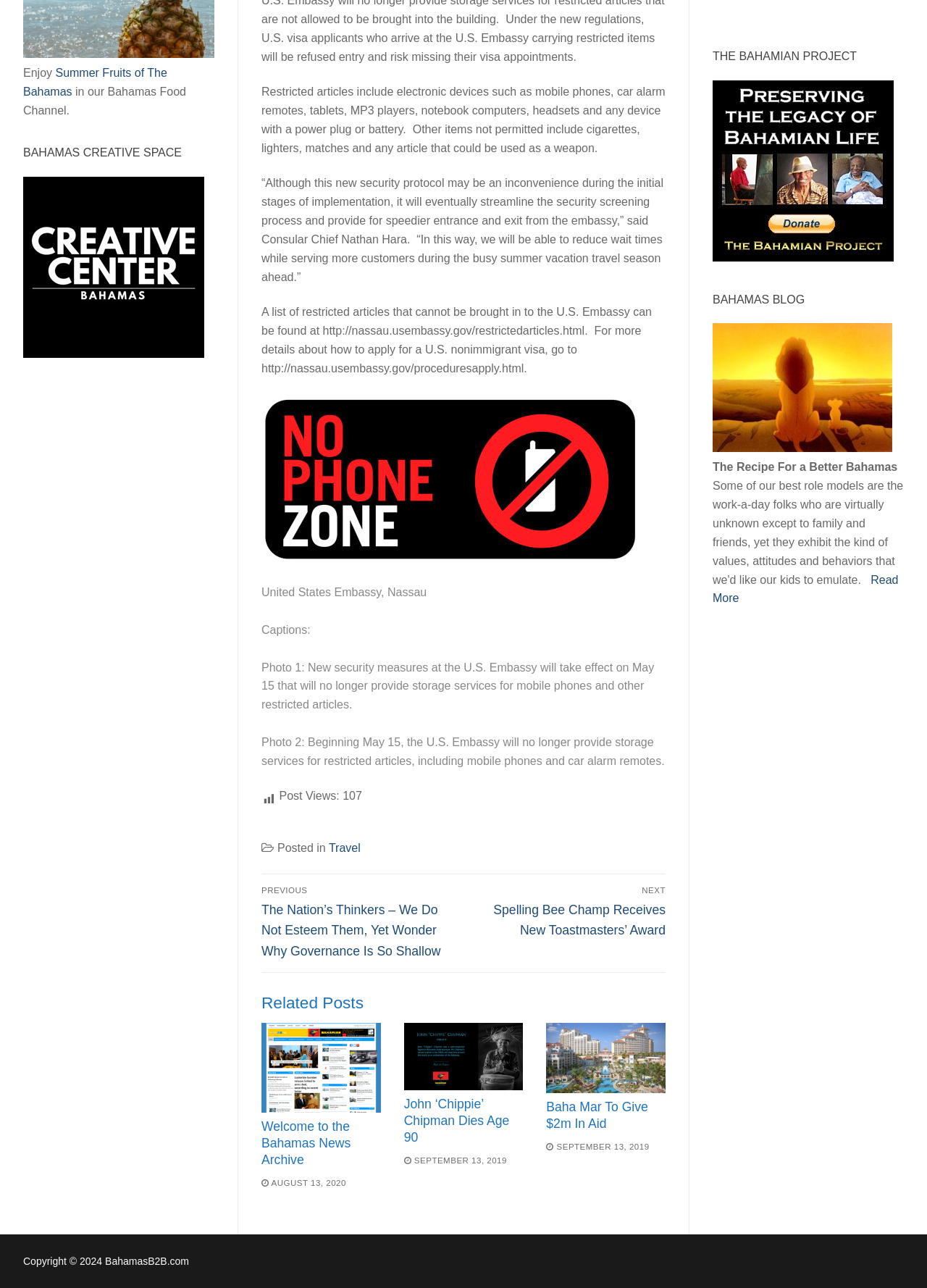Give a one-word or short phrase answer to this question: 
What is the title of the first related post?

Welcome to the Bahamas News Archive